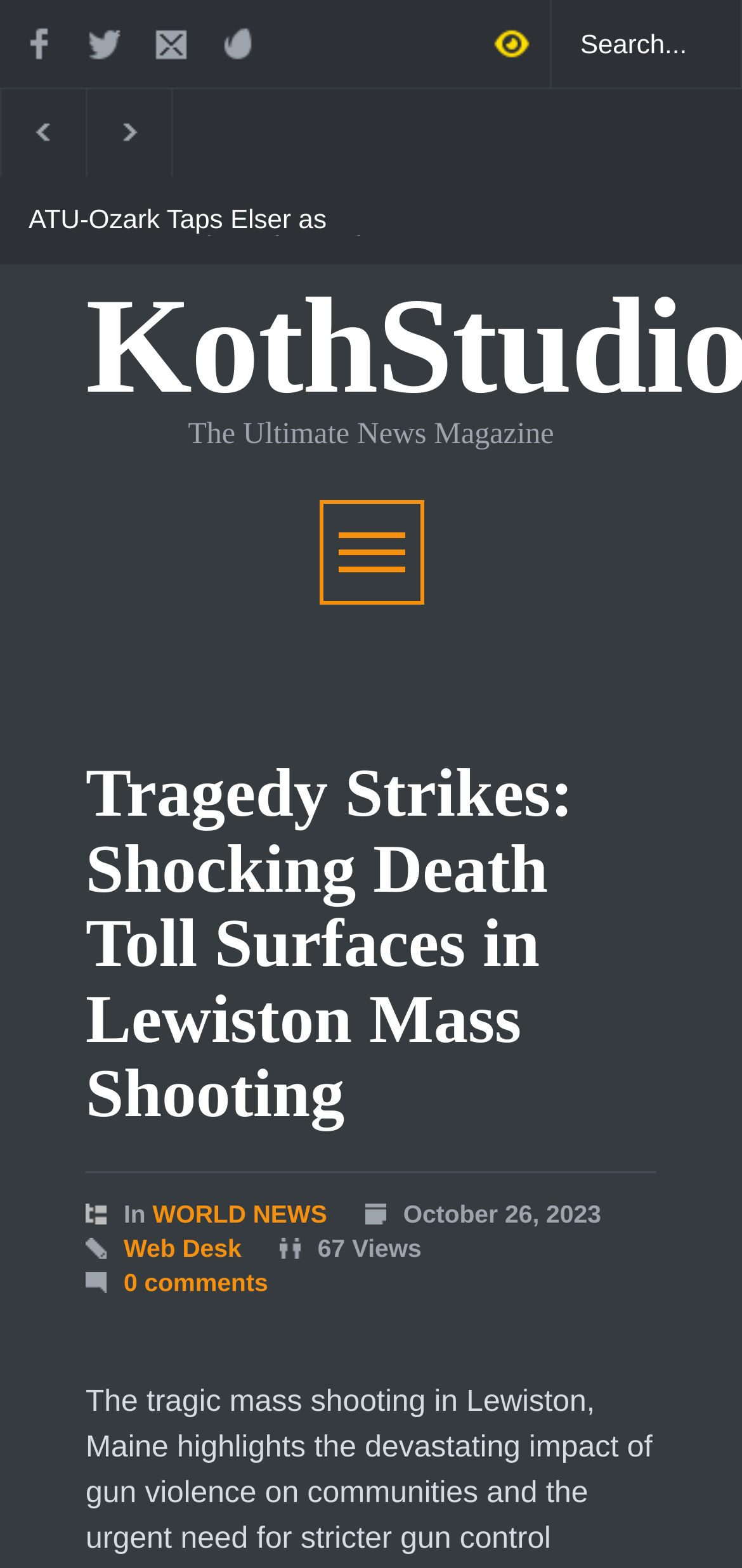What is the date of the main article?
Look at the screenshot and respond with one word or a short phrase.

October 26, 2023